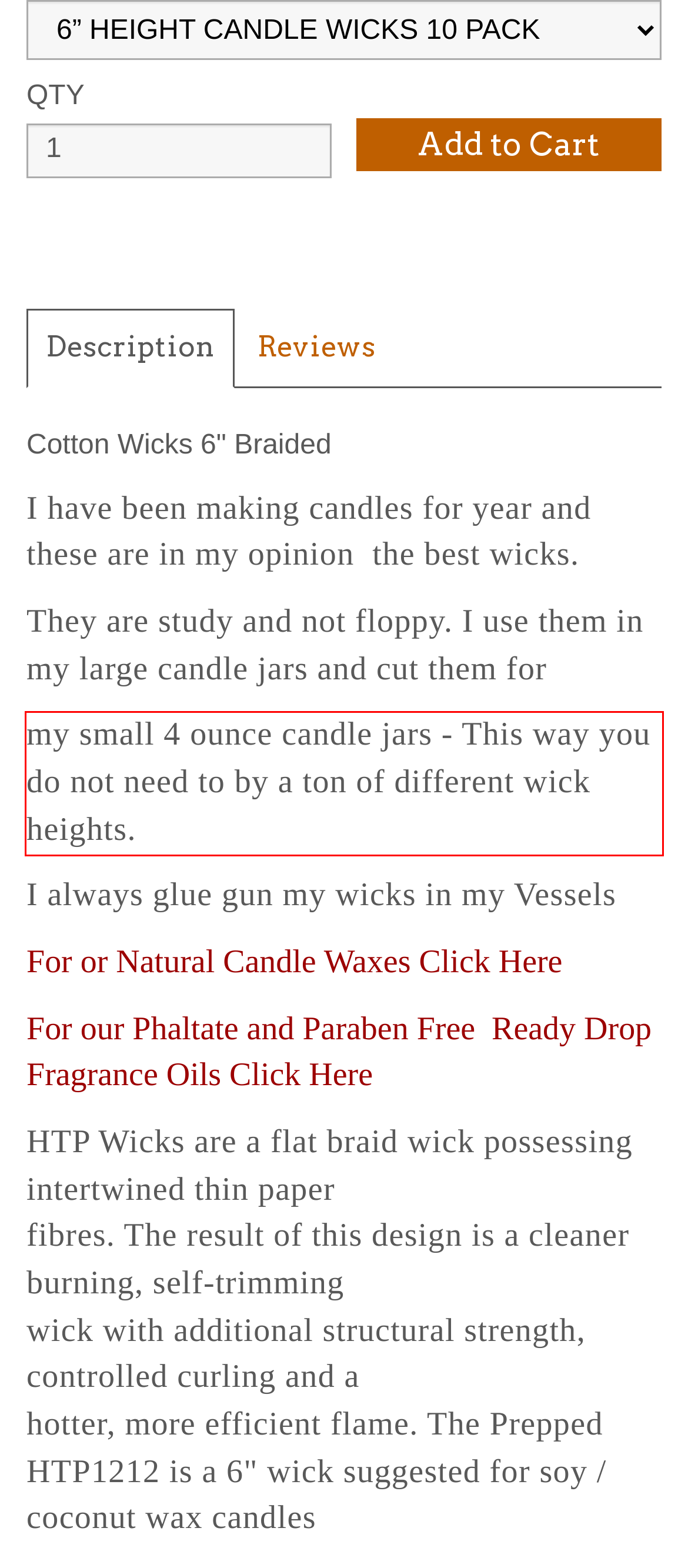The screenshot you have been given contains a UI element surrounded by a red rectangle. Use OCR to read and extract the text inside this red rectangle.

my small 4 ounce candle jars - This way you do not need to by a ton of different wick heights.